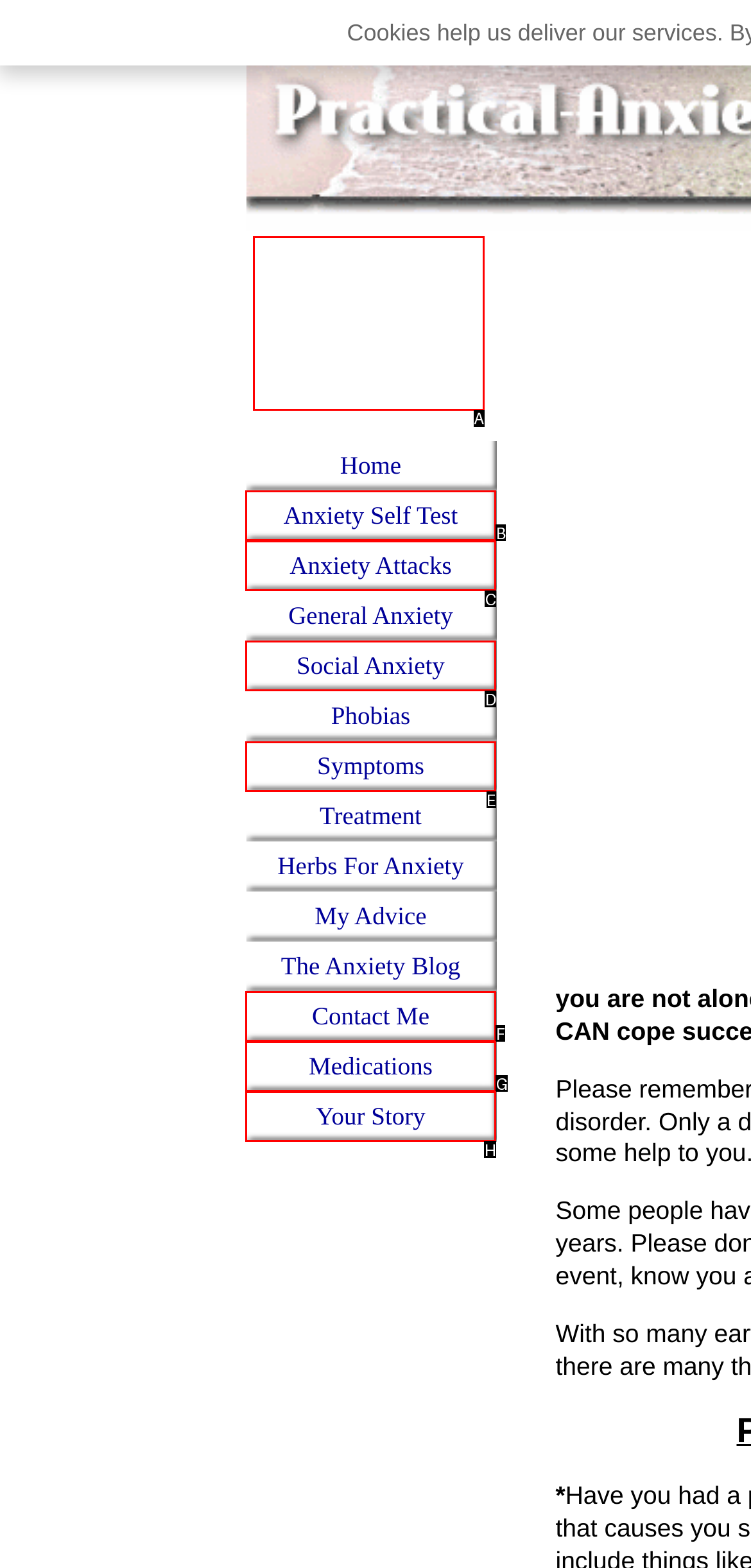Select the letter of the UI element that matches this task: Explore the 'Symptoms' section
Provide the answer as the letter of the correct choice.

E